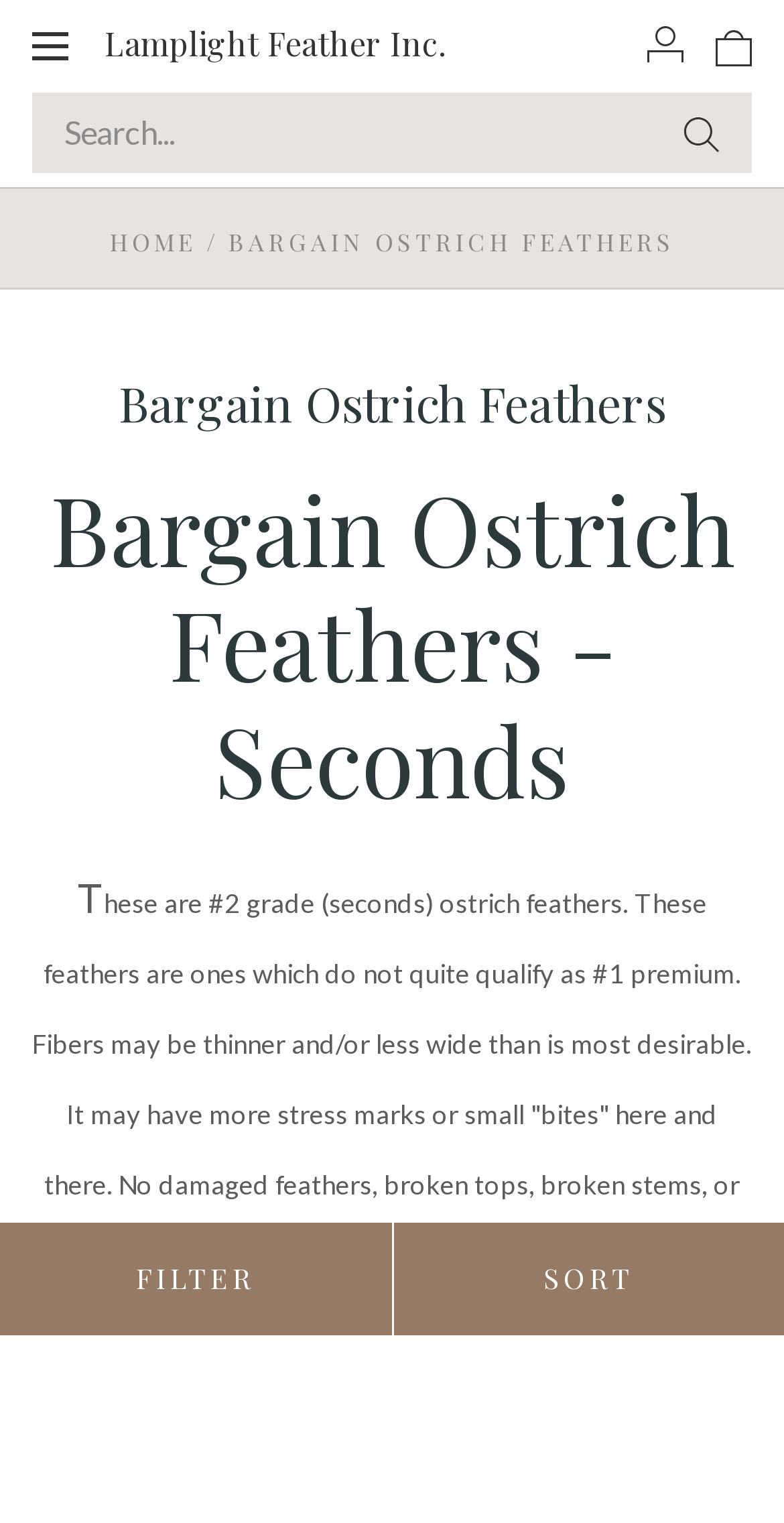Find the bounding box coordinates of the element to click in order to complete the given instruction: "View cart."

[0.913, 0.015, 0.959, 0.044]